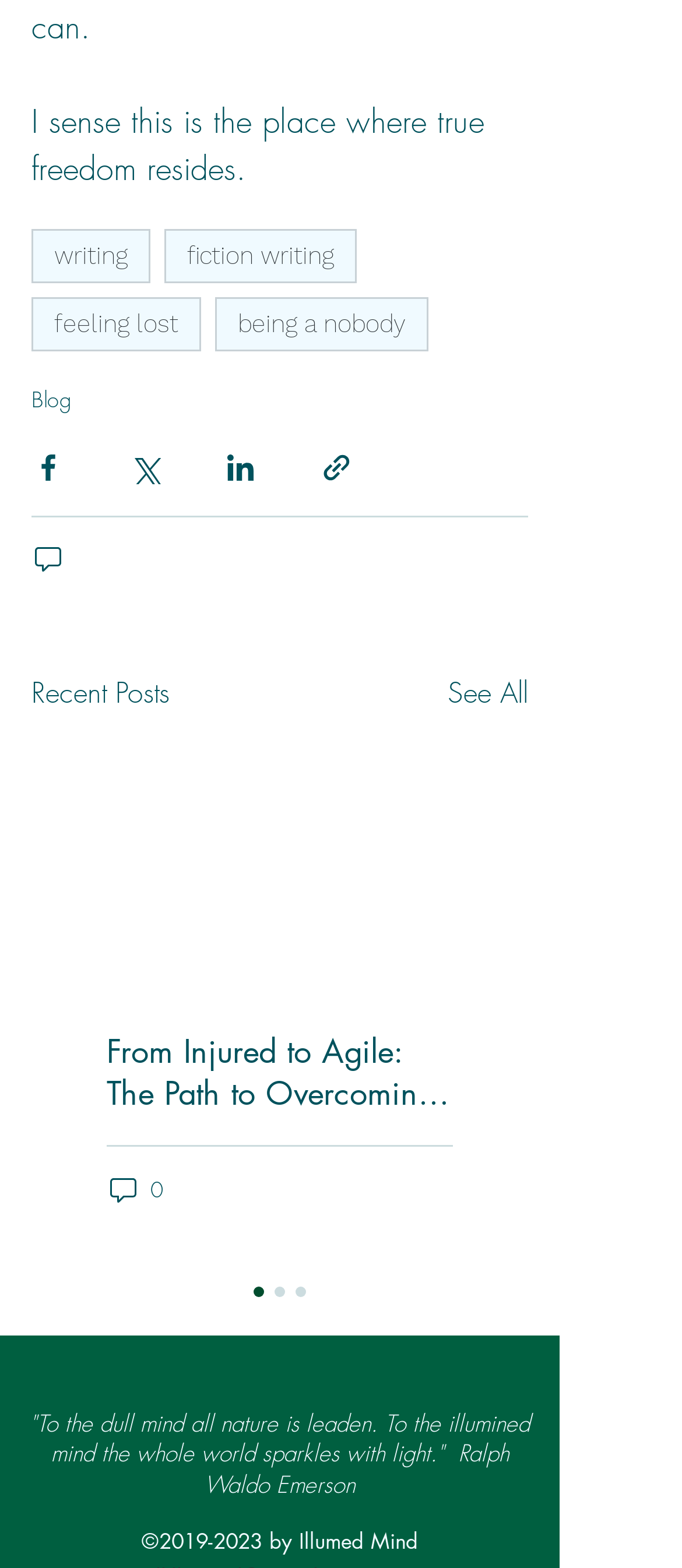Predict the bounding box of the UI element based on the description: "See All". The coordinates should be four float numbers between 0 and 1, formatted as [left, top, right, bottom].

[0.656, 0.428, 0.774, 0.455]